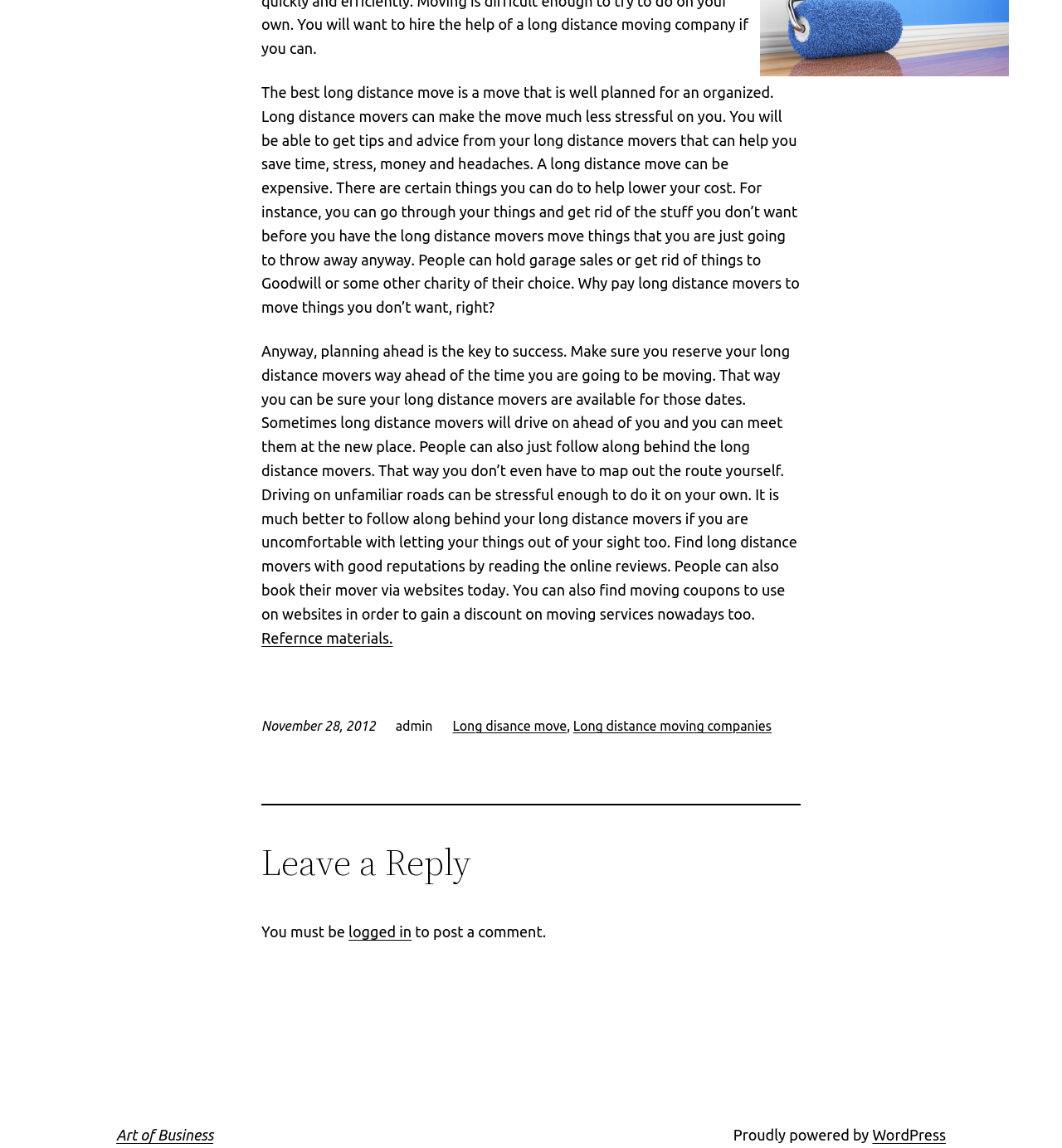Bounding box coordinates are to be given in the format (top-left x, top-left y, bottom-right x, bottom-right y). All values must be floating point numbers between 0 and 1. Provide the bounding box coordinate for the UI element described as: Categories

None